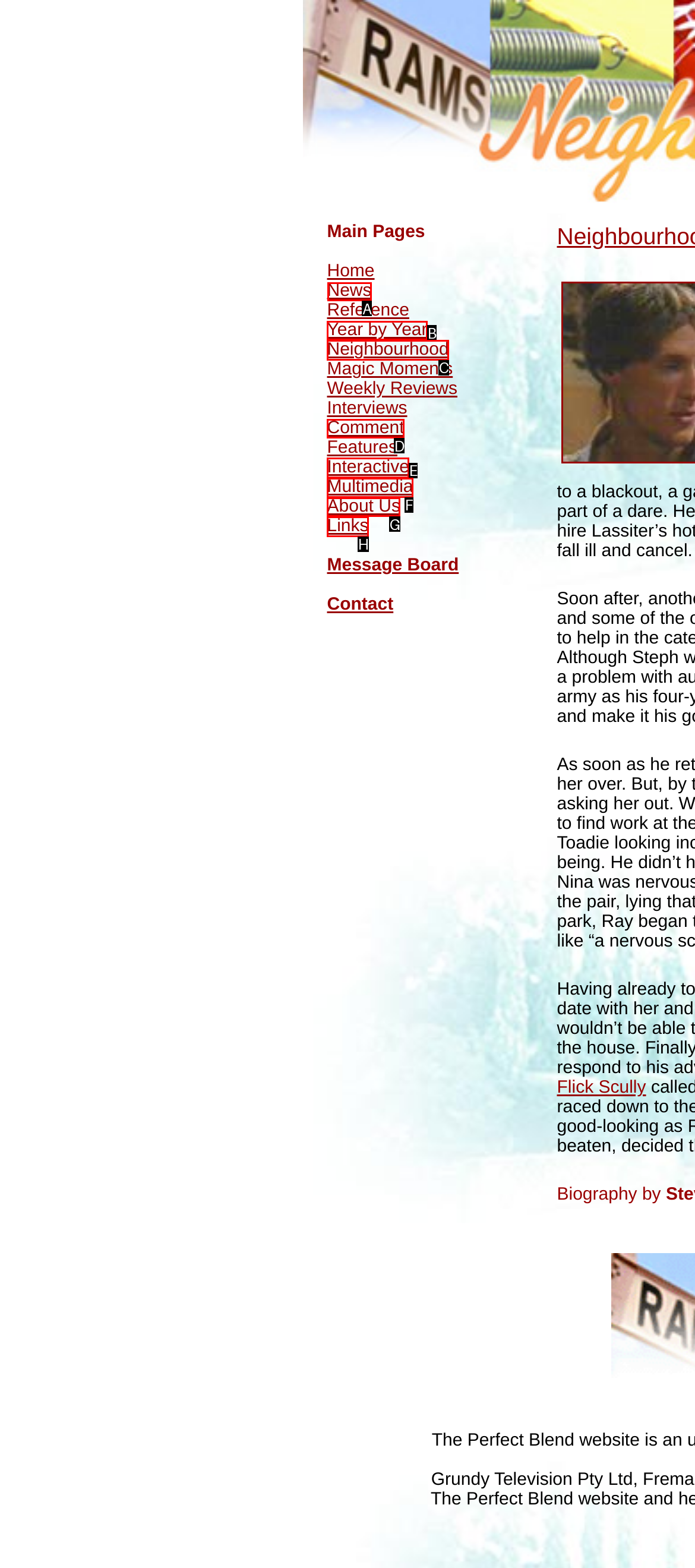Select the letter of the element you need to click to complete this task: view news
Answer using the letter from the specified choices.

A